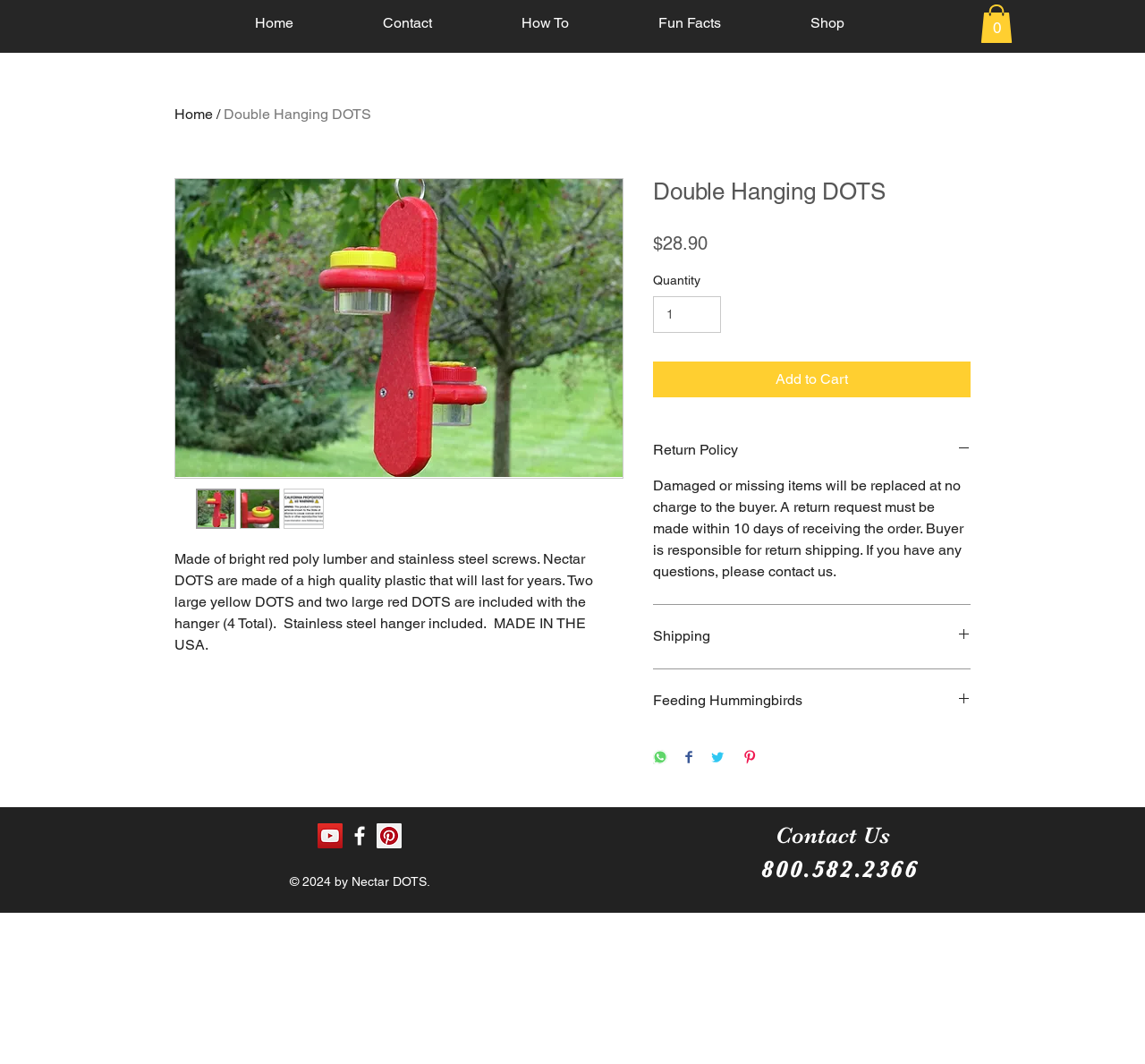Produce an extensive caption that describes everything on the webpage.

This webpage is about a product called "Double Hanging DOTS" from Nectar DOTS. At the top, there is a navigation menu with links to "Home", "Contact", "How To", "Fun Facts", and "Shop". Next to the navigation menu, there is a cart button with 0 items. 

Below the navigation menu, there is a main section that takes up most of the page. It contains an article with a heading "Double Hanging DOTS" and an image of the product. The image is positioned on the left side of the page, and below it, there are three thumbnail buttons with the same image. 

To the right of the image, there is a description of the product, which states that it is made of bright red poly lumber and stainless steel screws, and that it includes two large yellow DOTS and two large red DOTS. The description also mentions that the product is made in the USA. 

Below the description, there is a section with the product's price, which is $28.90, and a quantity selector. There is also an "Add to Cart" button and a "Return Policy" button that expands to show the return policy details. 

Further down, there are three buttons for "Shipping", "Feeding Hummingbirds", and social media sharing options. The social media sharing options include WhatsApp, Facebook, Twitter, and Pinterest.

At the bottom of the page, there is a section with social media links, a copyright notice, and contact information, including a phone number.